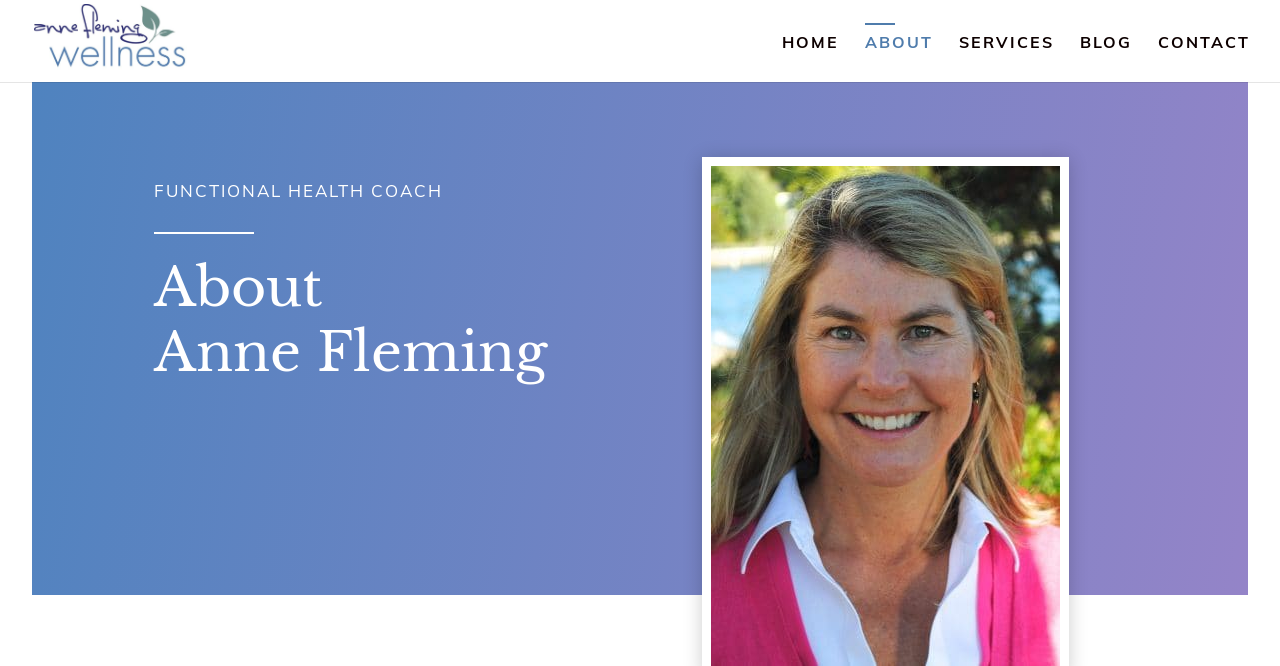What is the content of the image on the right side?
Please provide a single word or phrase as your answer based on the image.

Anne Fleming